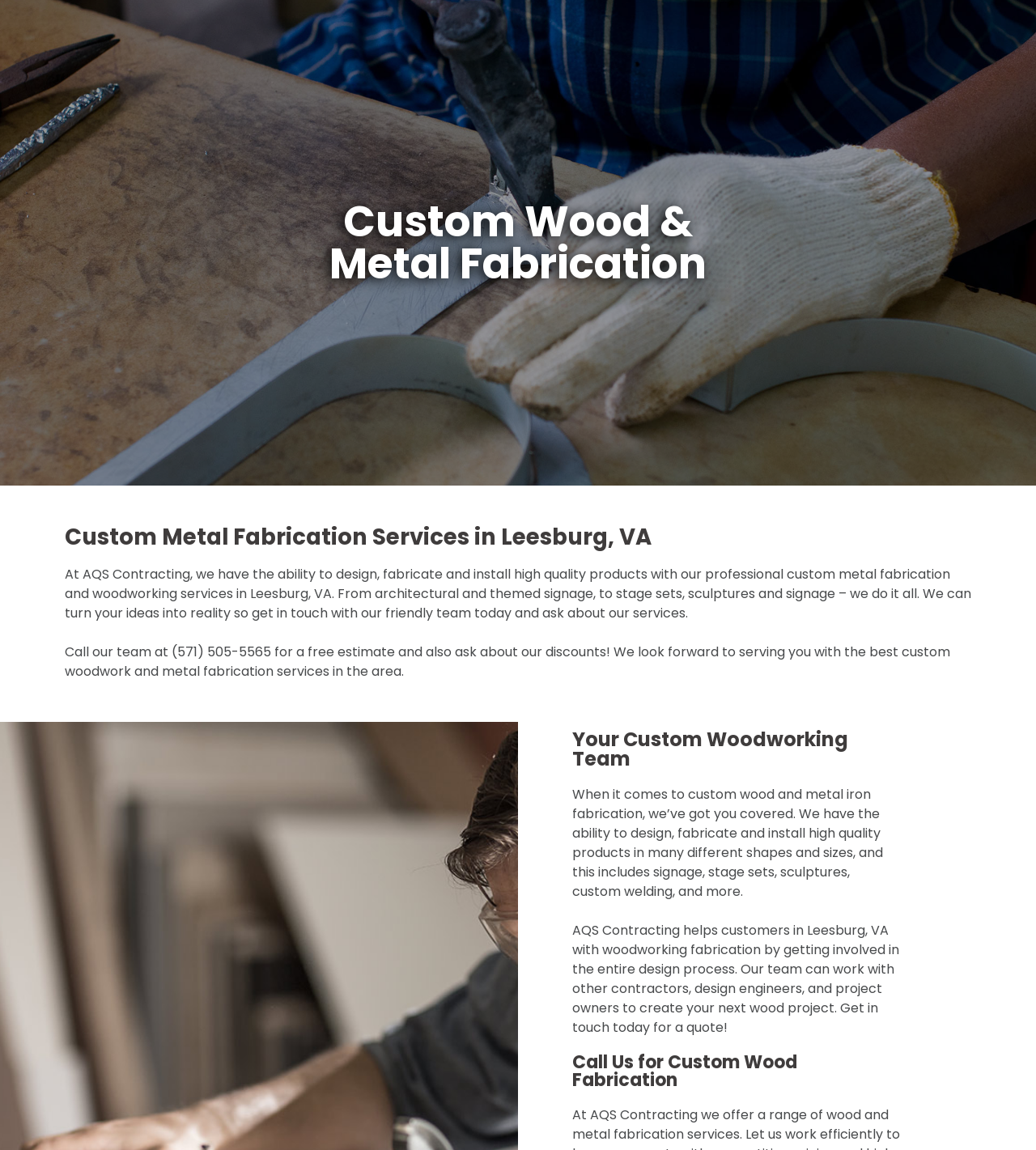Provide a brief response to the question below using one word or phrase:
What is the scope of custom wood and metal iron fabrication?

Many different shapes and sizes